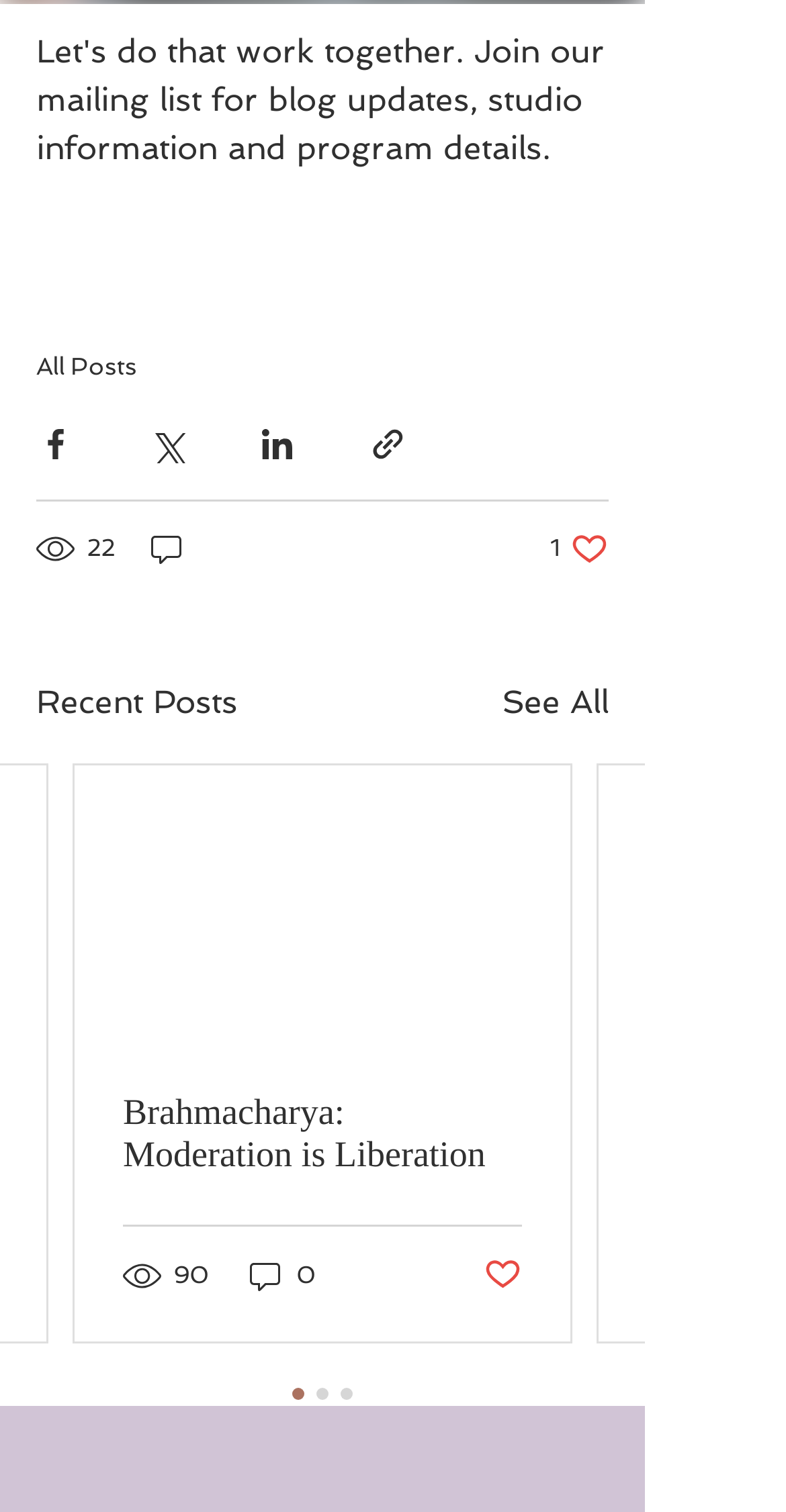How many likes does the first post have?
Answer the question with a single word or phrase by looking at the picture.

1